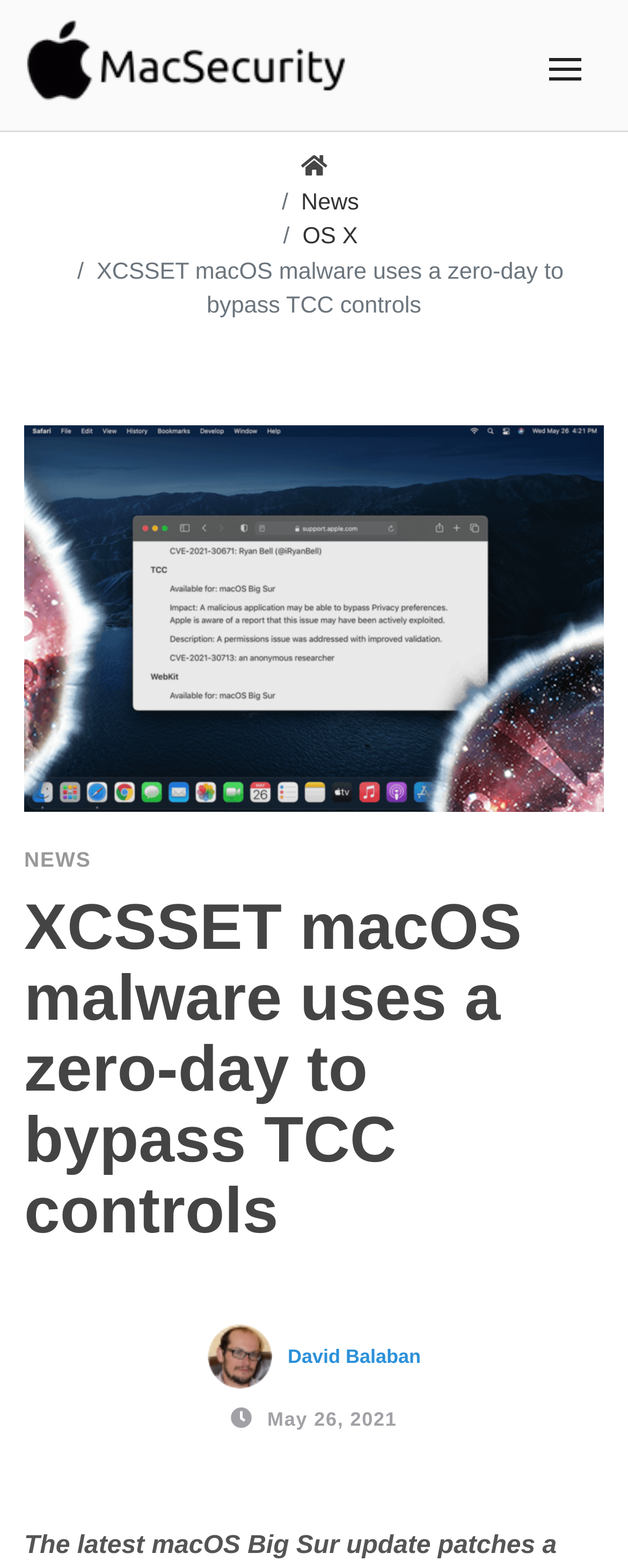Identify the webpage's primary heading and generate its text.

XCSSET macOS malware uses a zero-day to bypass TCC controls